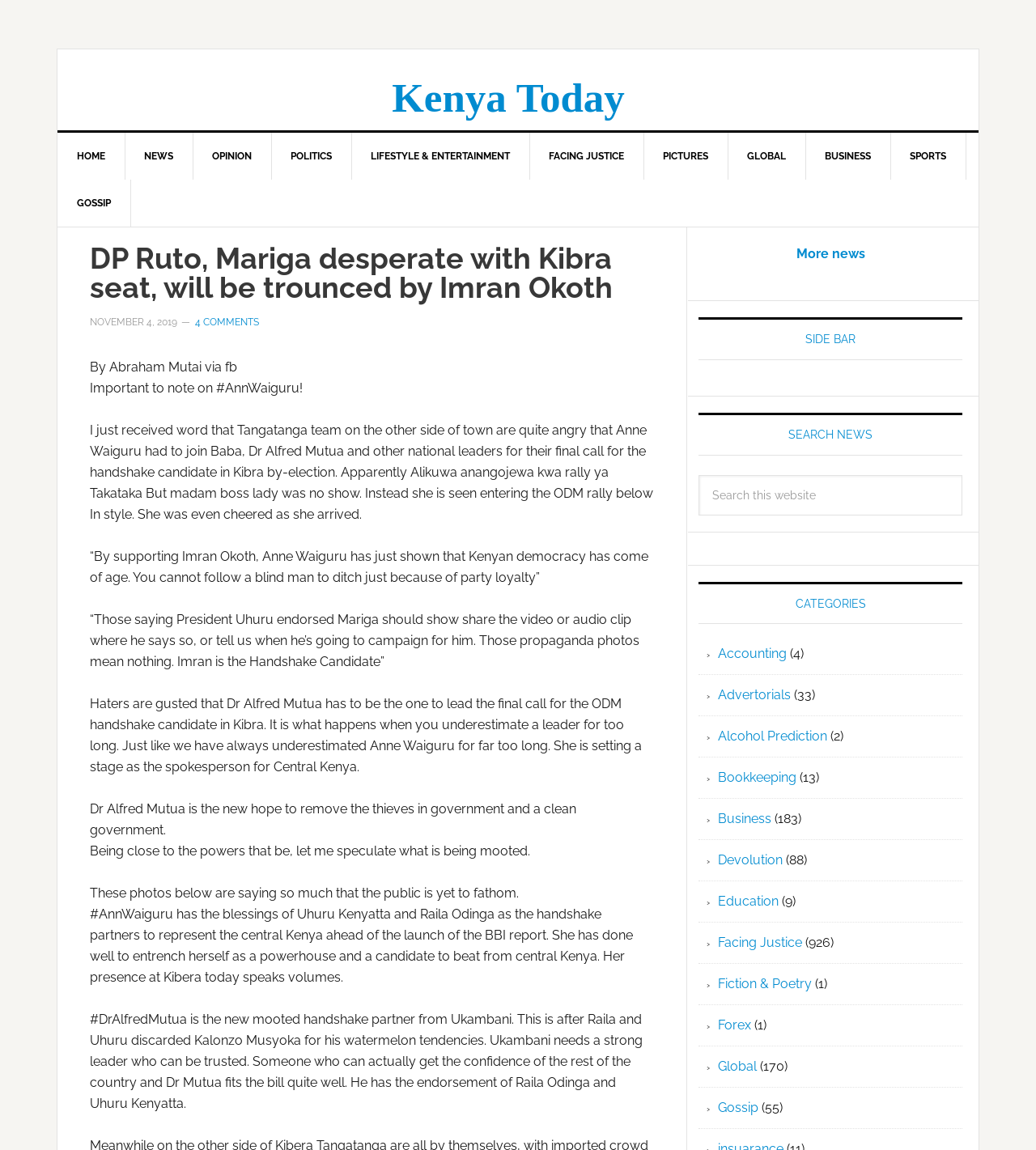Determine the bounding box coordinates of the clickable region to execute the instruction: "View 'POLITICS' category". The coordinates should be four float numbers between 0 and 1, denoted as [left, top, right, bottom].

[0.262, 0.115, 0.34, 0.156]